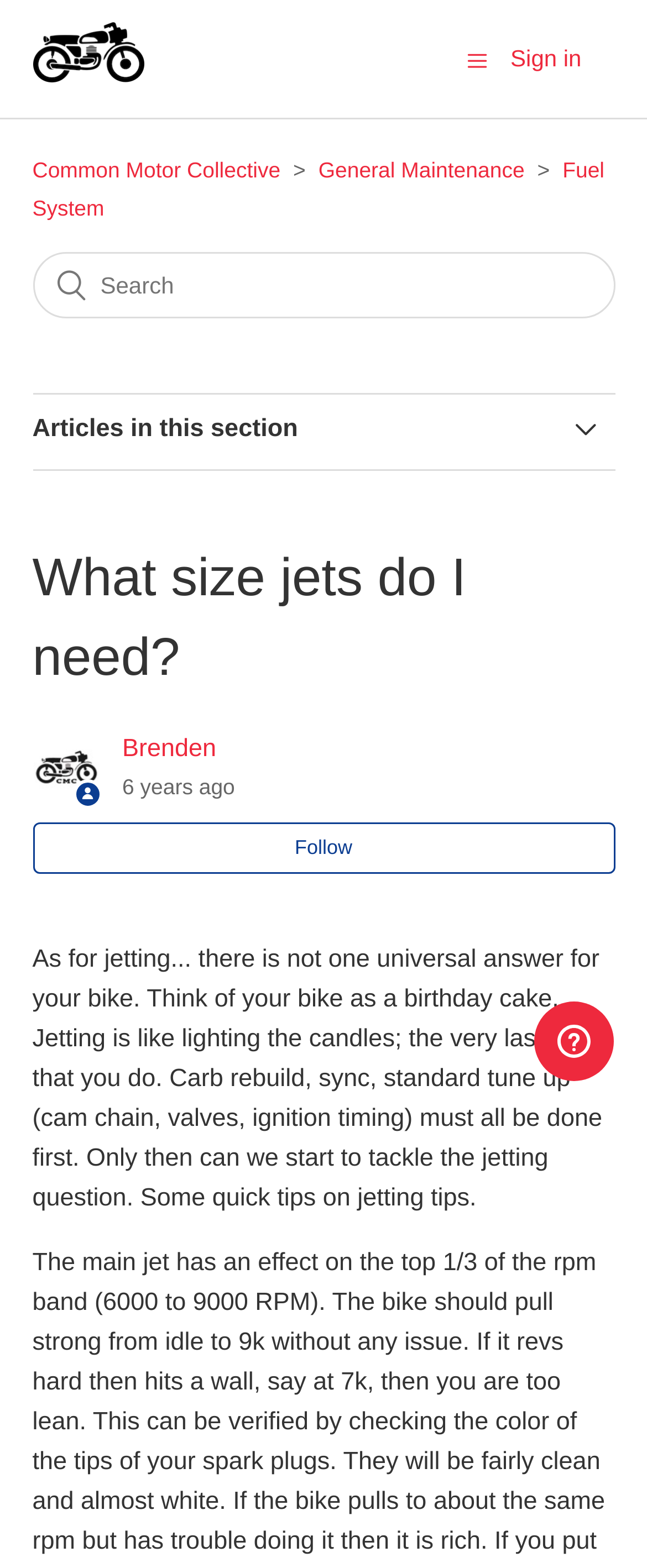Identify the bounding box coordinates of the section to be clicked to complete the task described by the following instruction: "Go to Common Motor Collective Help Center home page". The coordinates should be four float numbers between 0 and 1, formatted as [left, top, right, bottom].

[0.05, 0.039, 0.222, 0.057]